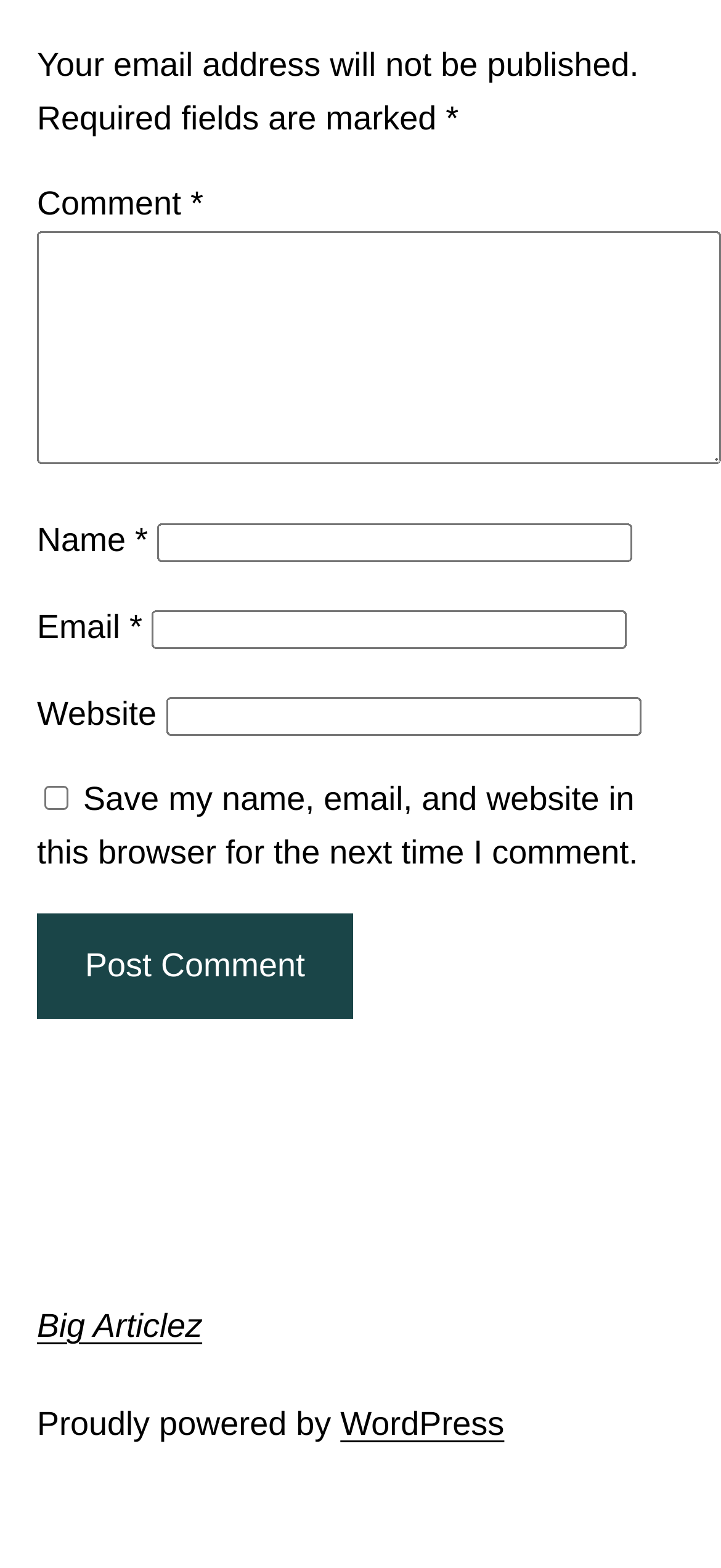Give a one-word or phrase response to the following question: What is the purpose of the 'Post Comment' button?

To submit a comment